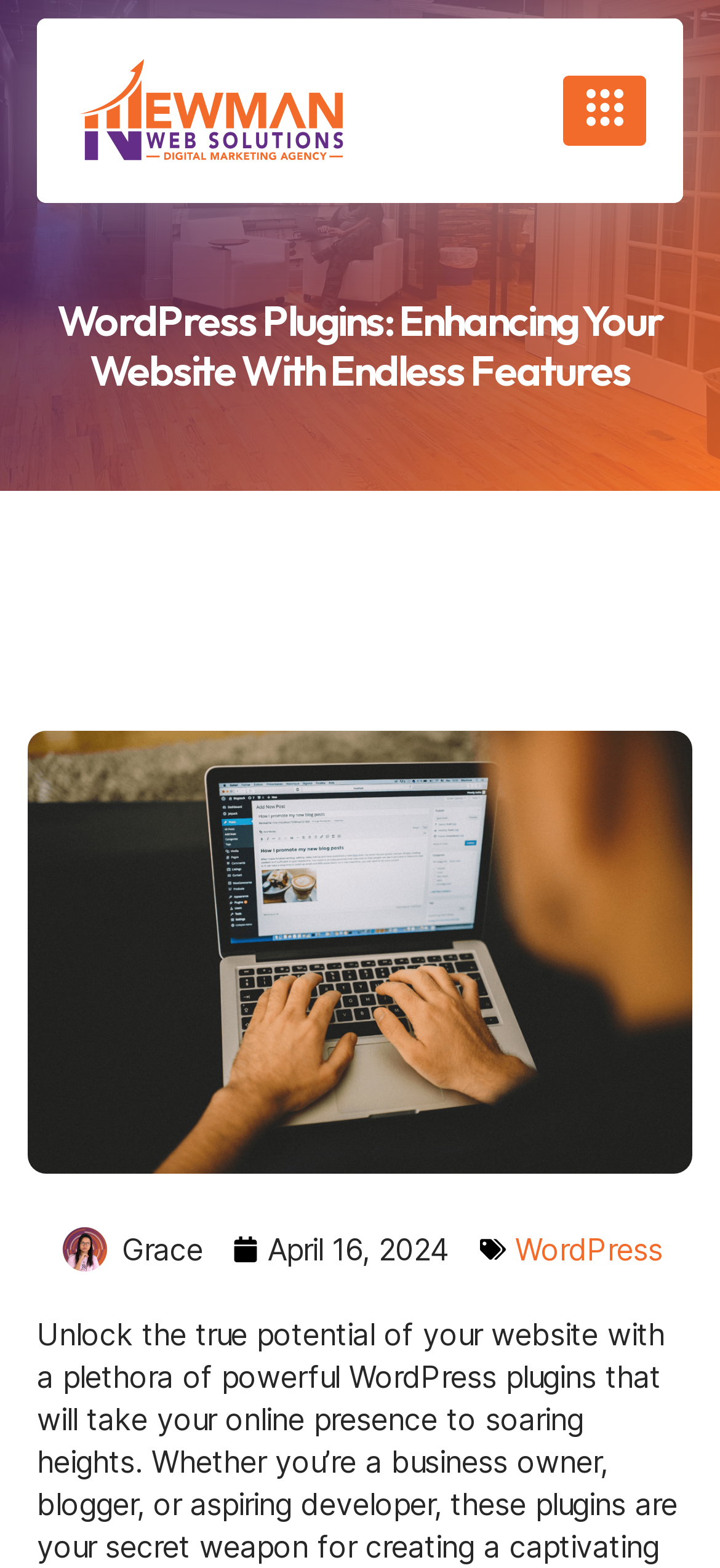Utilize the information from the image to answer the question in detail:
Is there a button in the top-right corner?

I inspected the top-right corner of the webpage and found a button element with the description 'hamburger-icon'. This indicates the presence of a button in the top-right corner.